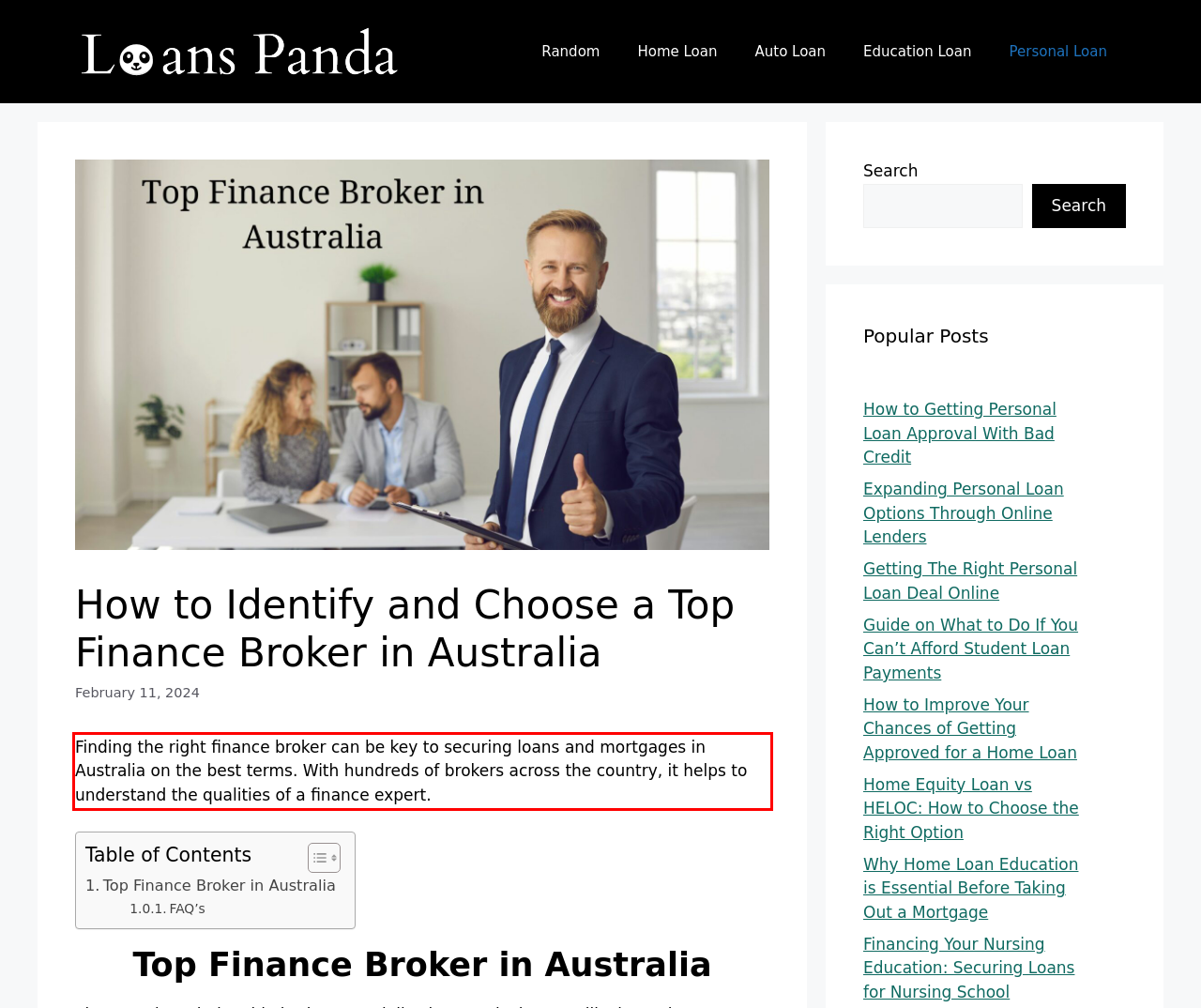You are given a screenshot showing a webpage with a red bounding box. Perform OCR to capture the text within the red bounding box.

Finding the right finance broker can be key to securing loans and mortgages in Australia on the best terms. With hundreds of brokers across the country, it helps to understand the qualities of a finance expert.